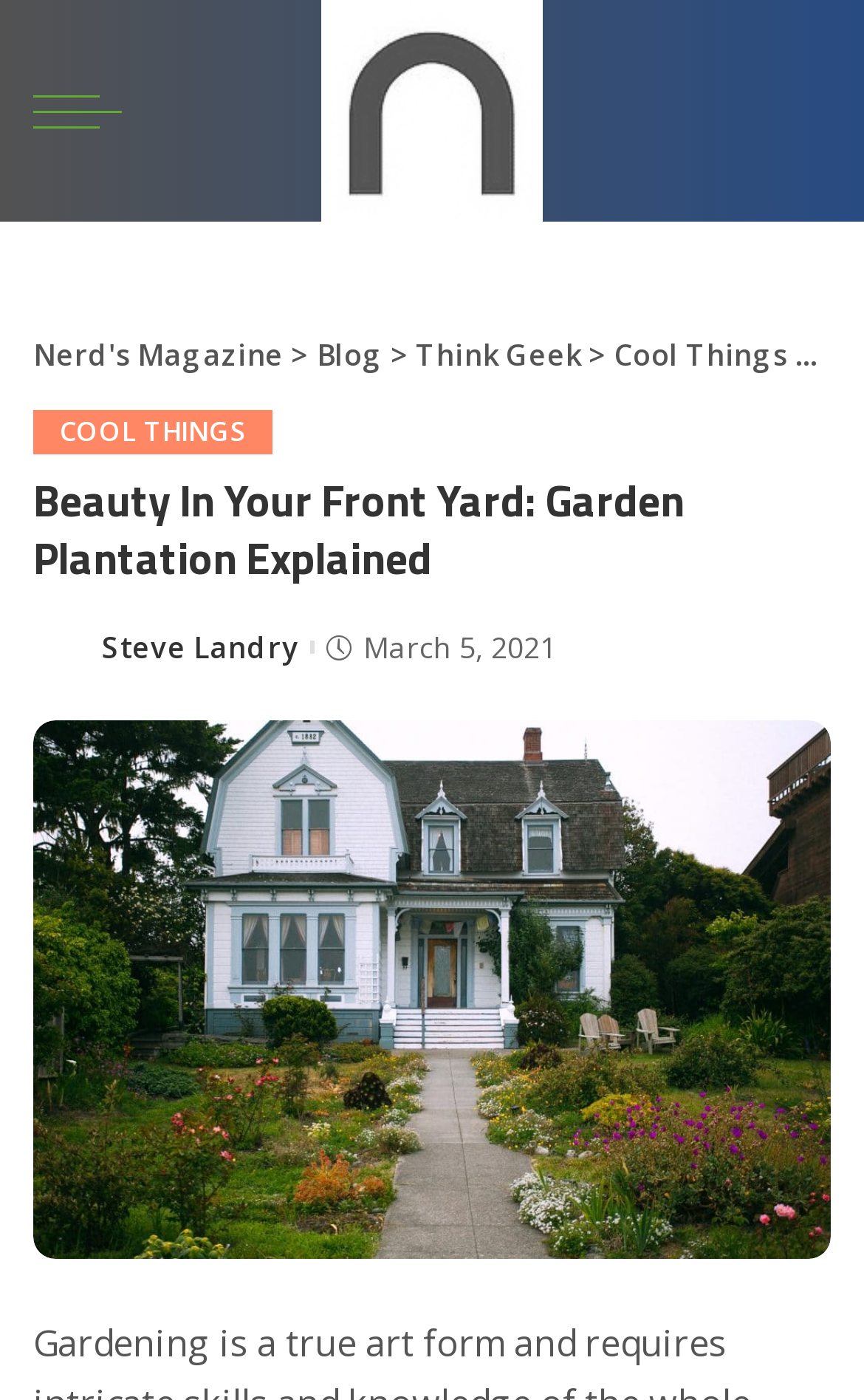Offer a meticulous caption that includes all visible features of the webpage.

This webpage is about gardening, specifically focusing on choosing the right flowers for a front yard garden. At the top of the page, there is a header section with a logo of "Nerd's Magazine" on the left, accompanied by a navigation menu with links to "Blog", "Think Geek", "Cool Things", and more. Below the header, there is a large heading that reads "Beauty In Your Front Yard: Garden Plantation Explained".

On the left side of the page, there is a profile picture of the author, Steve Landry, with a caption "Posted by" next to it. The publication date, "March 5, 2021", is displayed nearby. The main content of the page is not explicitly described in the accessibility tree, but based on the meta description, it likely discusses various types of flowers and how to choose the right ones for a front yard garden.

There are no prominent images on the page, aside from the logo and the author's profile picture. The overall layout is organized, with clear headings and concise text.